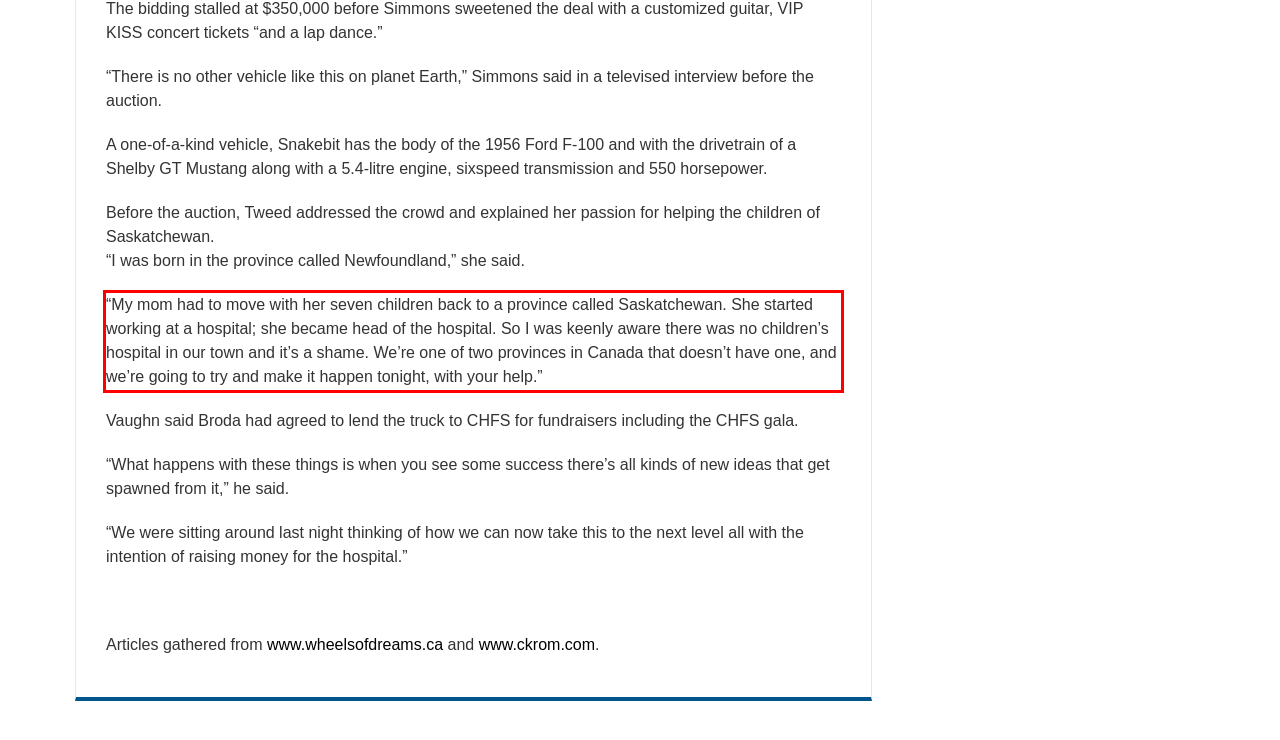Look at the screenshot of the webpage, locate the red rectangle bounding box, and generate the text content that it contains.

“My mom had to move with her seven children back to a province called Saskatchewan. She started working at a hospital; she became head of the hospital. So I was keenly aware there was no children’s hospital in our town and it’s a shame. We’re one of two provinces in Canada that doesn’t have one, and we’re going to try and make it happen tonight, with your help.”